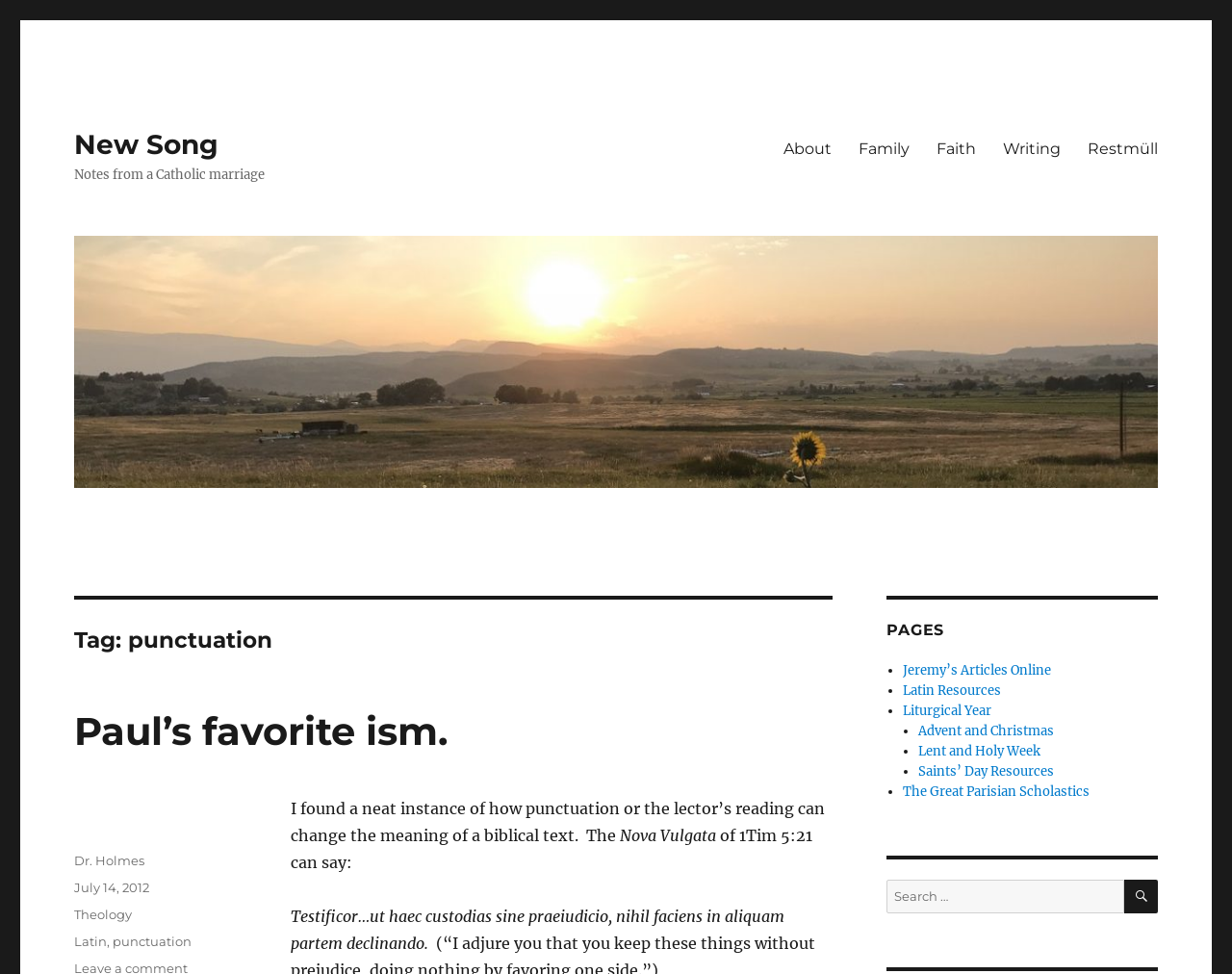Identify the coordinates of the bounding box for the element described below: "The Great Parisian Scholastics". Return the coordinates as four float numbers between 0 and 1: [left, top, right, bottom].

[0.733, 0.804, 0.884, 0.821]